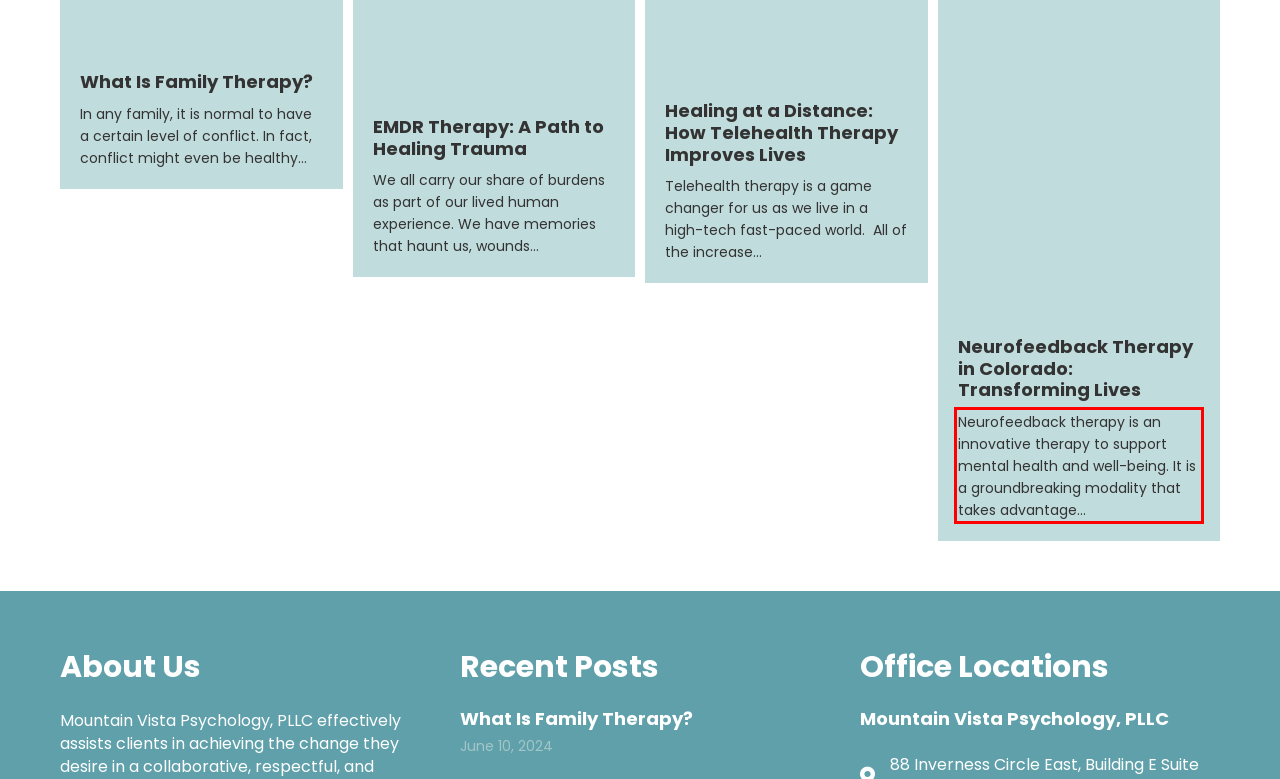You are provided with a screenshot of a webpage featuring a red rectangle bounding box. Extract the text content within this red bounding box using OCR.

Neurofeedback therapy is an innovative therapy to support mental health and well-being. It is a groundbreaking modality that takes advantage…